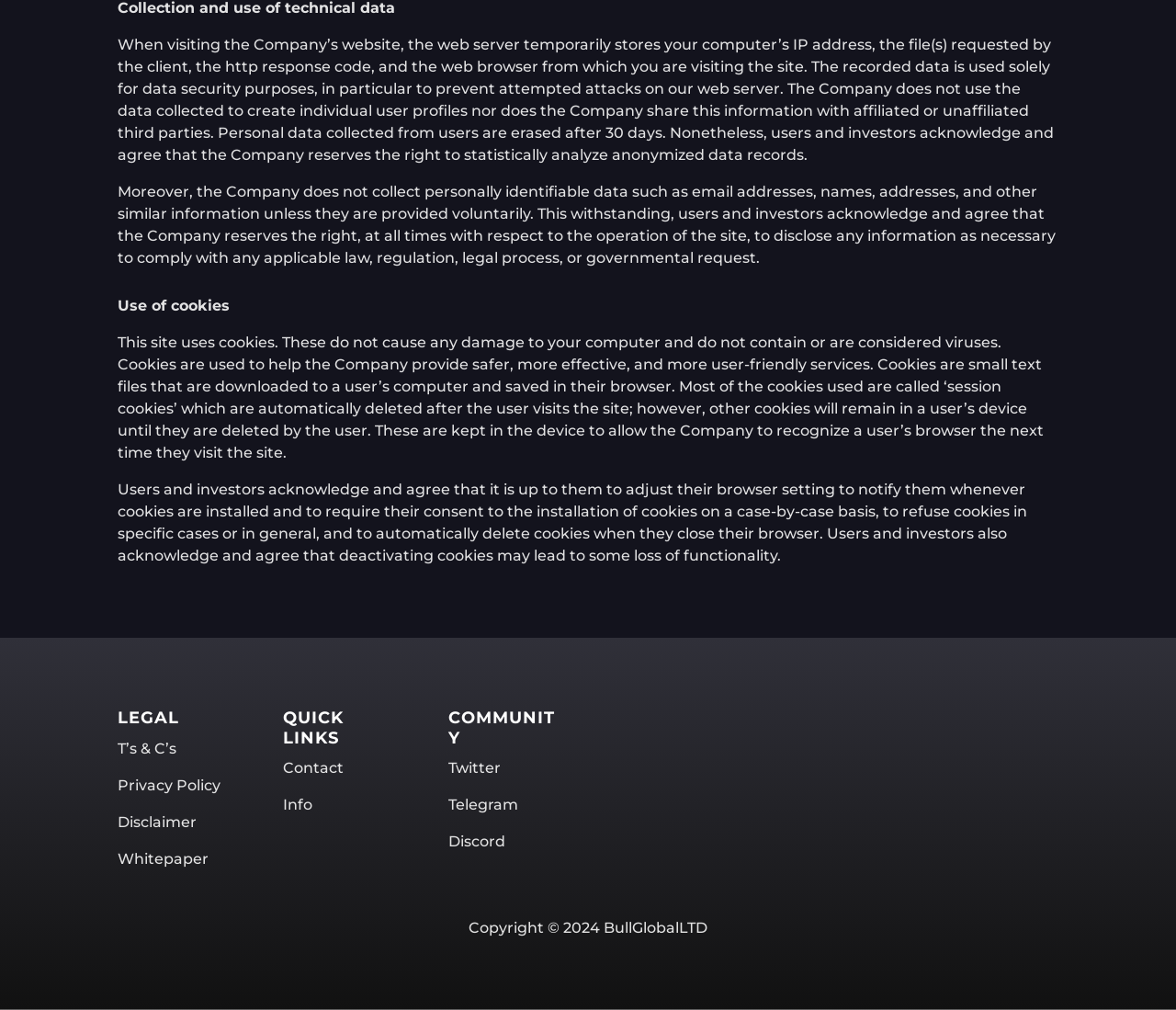What is the purpose of recording data on this website?
Using the visual information, respond with a single word or phrase.

Data security